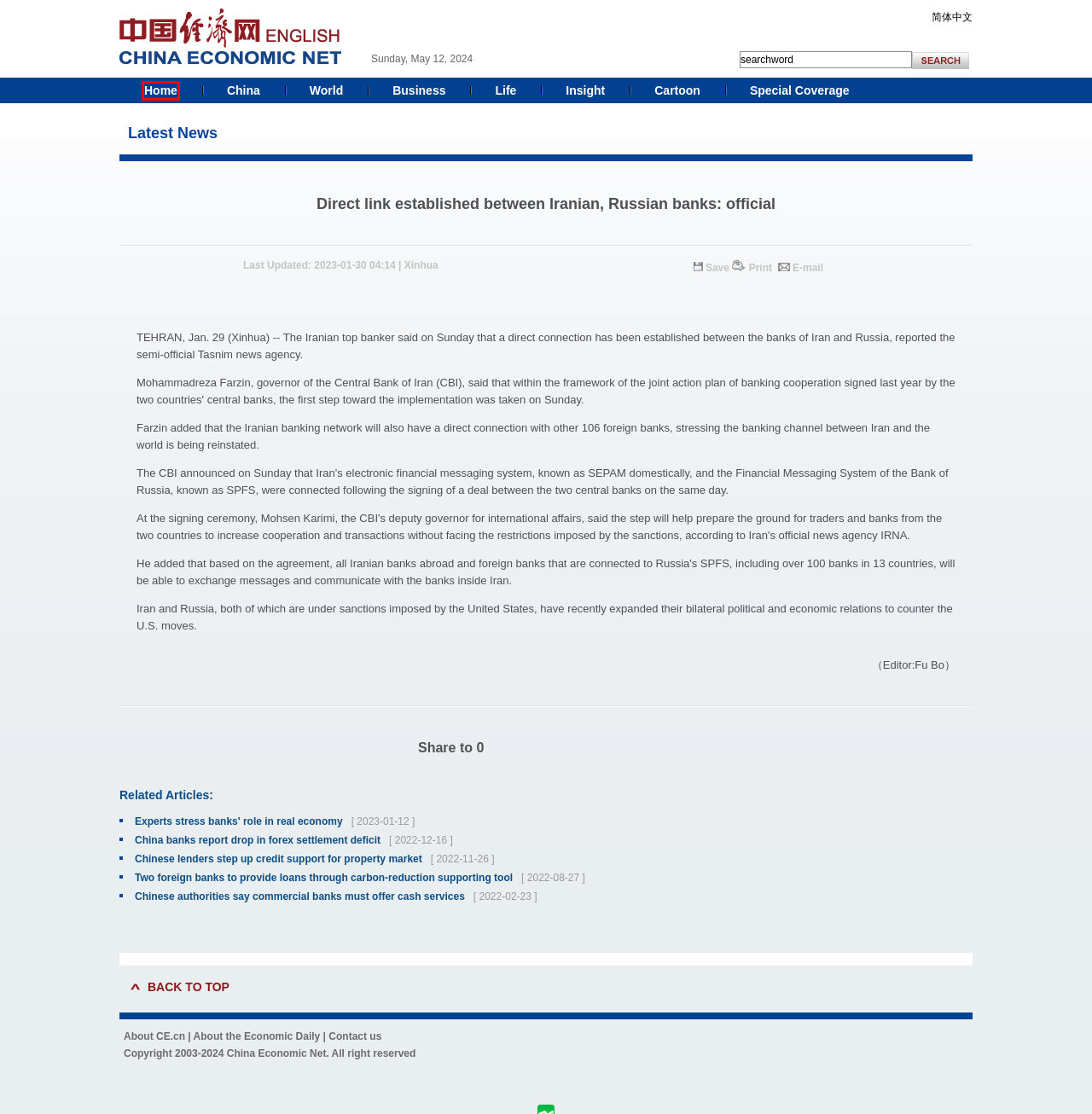You see a screenshot of a webpage with a red bounding box surrounding an element. Pick the webpage description that most accurately represents the new webpage after interacting with the element in the red bounding box. The options are:
A. 中国经济网――国家经济门户
B. About the Economic Daily_Economic Daily--China Economic Net
C. China Economic Net
D. China--China Economic Net
E. About CE.cn_ce.cn--China Economic Net
F. World--China Economic Net
G. Special Coverage--China Economic Net
H. Insight--China Economic Net

C